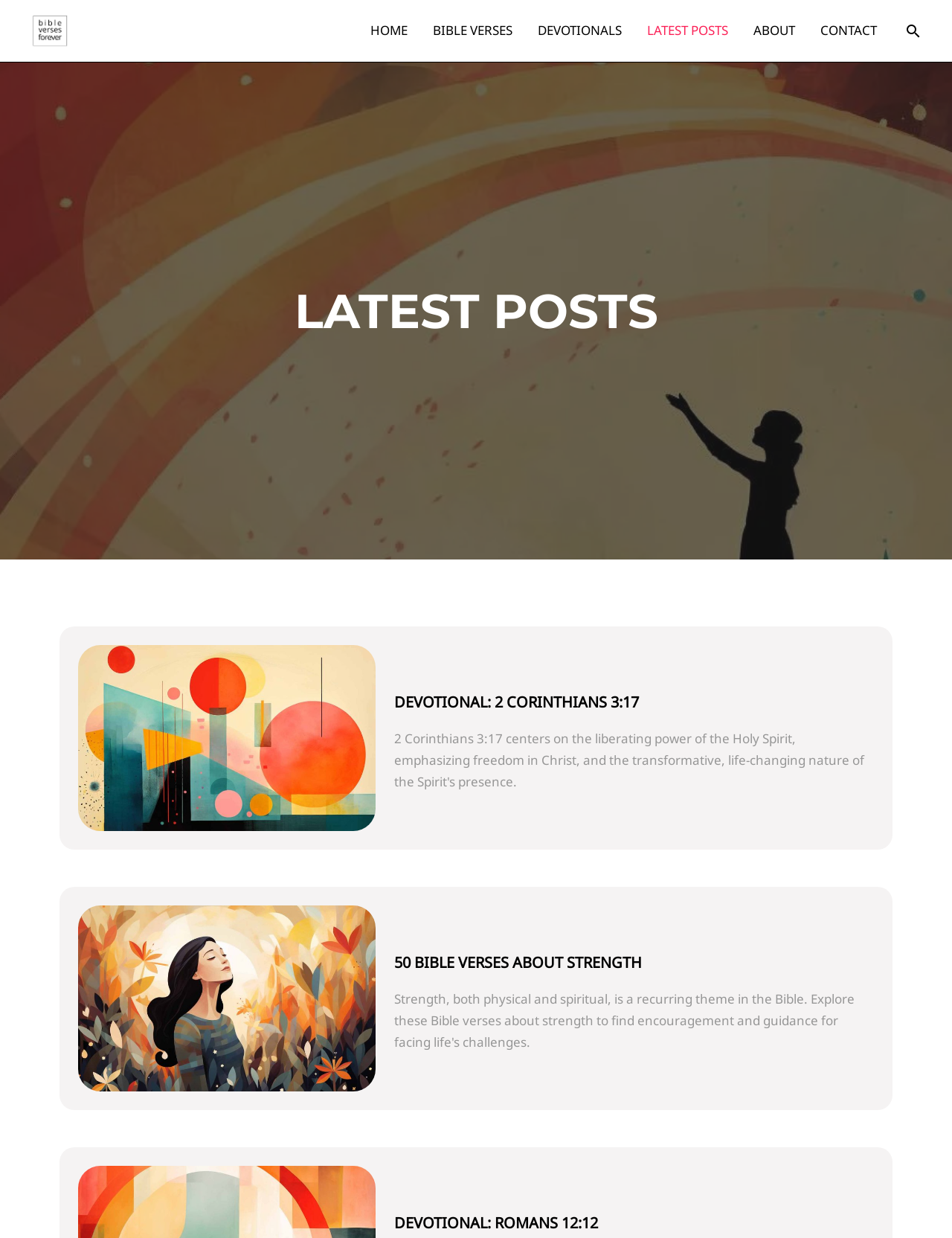Find the bounding box coordinates of the element I should click to carry out the following instruction: "go to home page".

[0.376, 0.004, 0.441, 0.046]